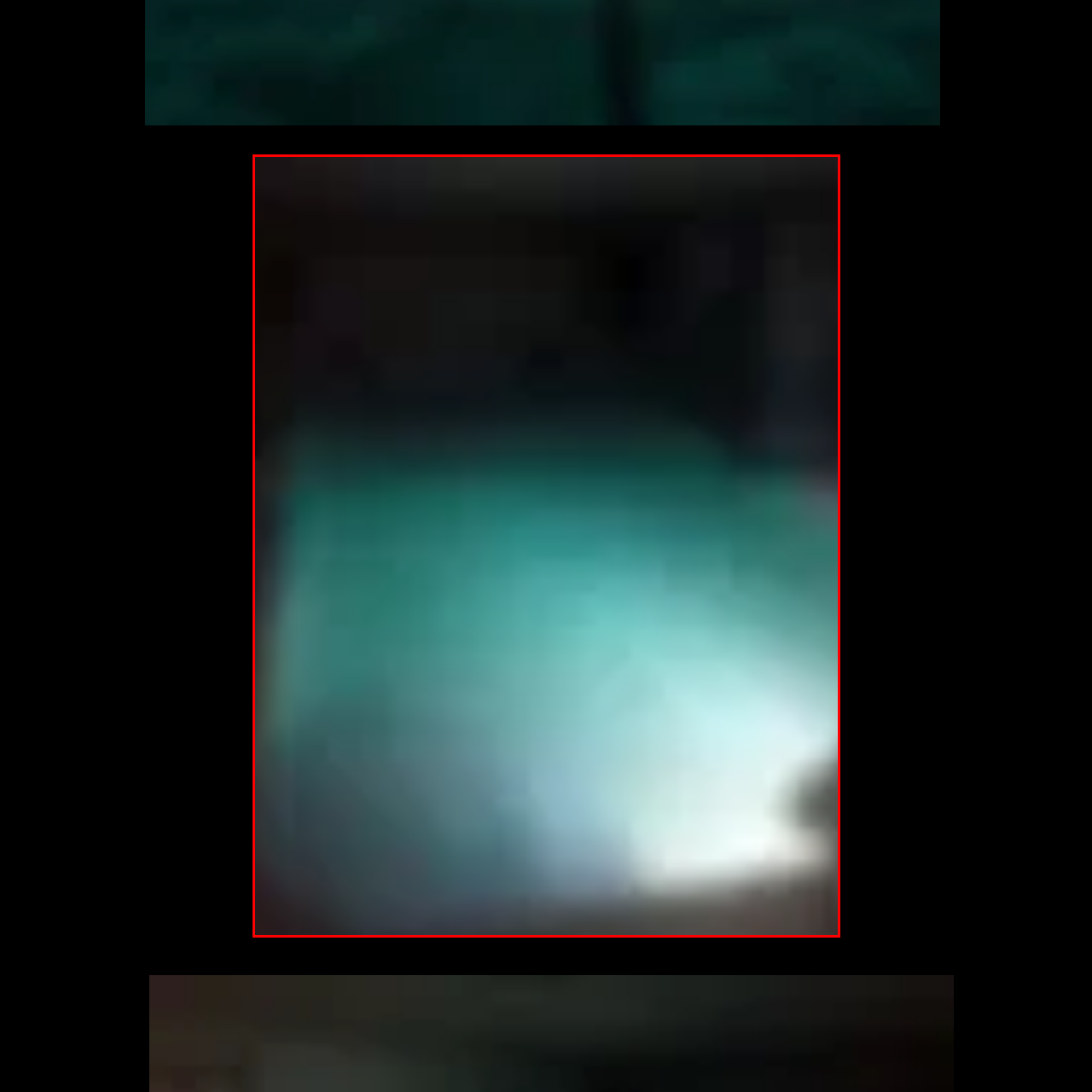Explain comprehensively what is shown in the image marked by the red outline.

The image showcases a tranquil swimming pool setting, illuminated by soft, diffused light that casts a serene ambiance over the water. The pool's surface gleams with shades of turquoise and light blue, creating a refreshing appearance against a dark backdrop. Shadows frame the edges of the image, hinting at the surrounding environment, which is likely a cozy, enclosed space, enhancing the intimate feel. The scene invites a sense of relaxation, making it an ideal escape for leisurely swims or evening gatherings by the water.